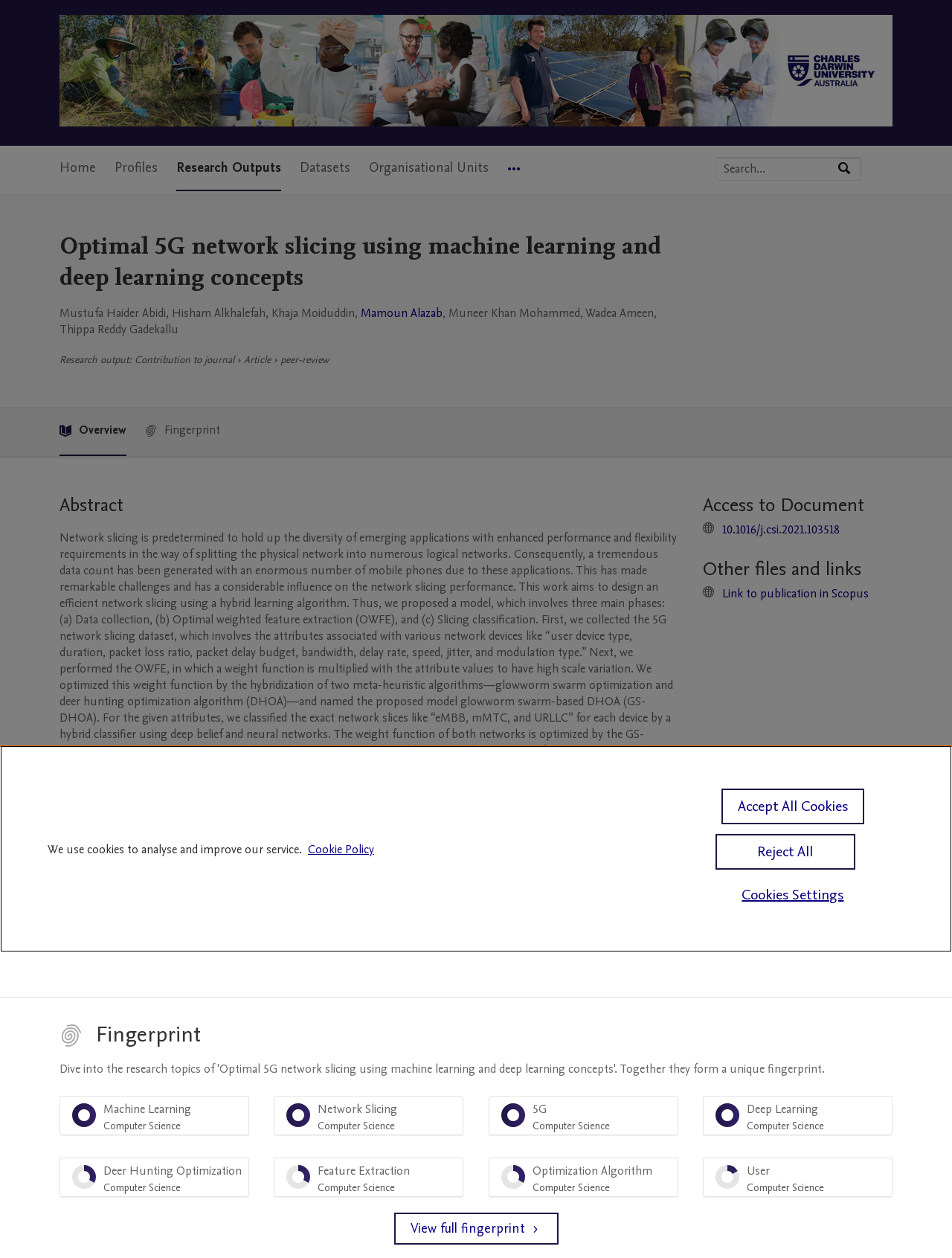Please find the bounding box coordinates for the clickable element needed to perform this instruction: "Access to document".

[0.738, 0.391, 0.937, 0.411]